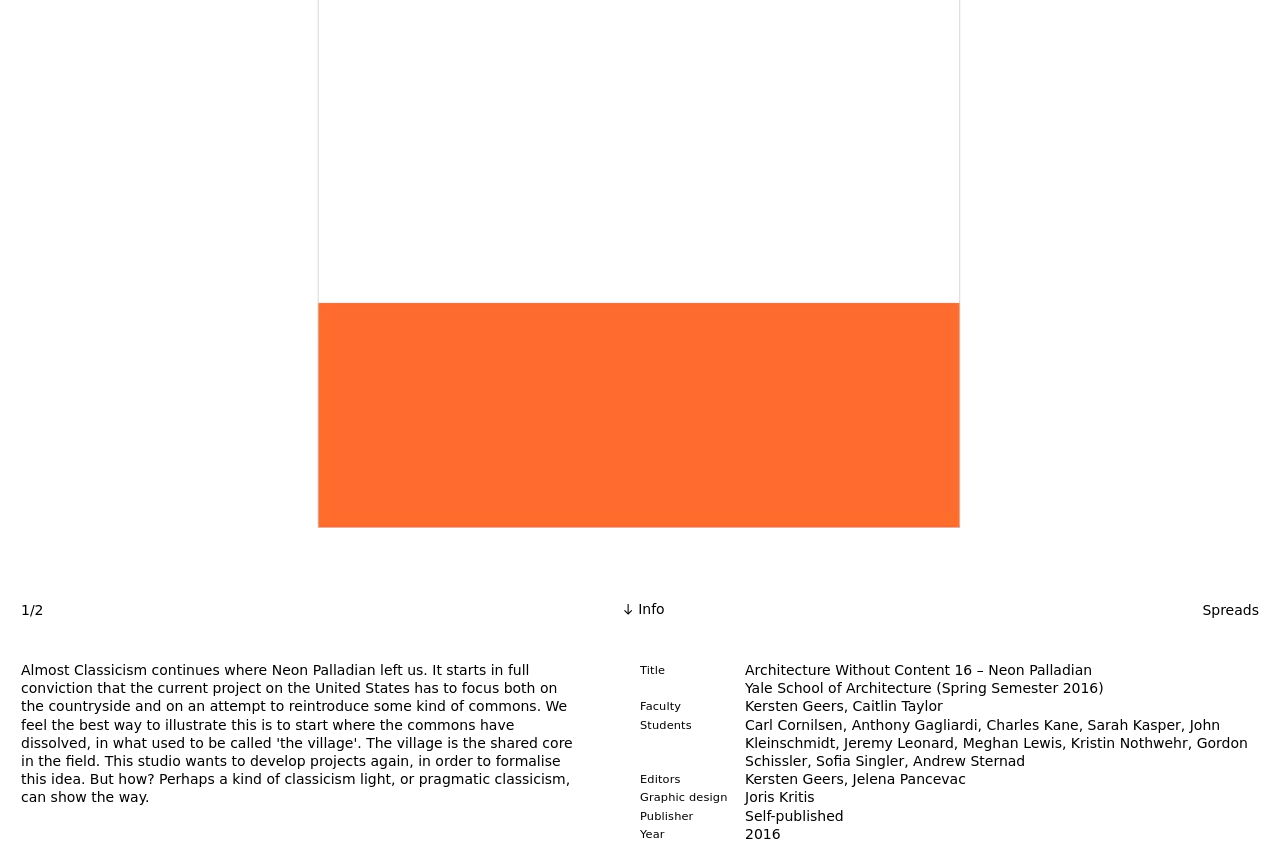Find the bounding box coordinates for the HTML element specified by: "Spreads".

[0.923, 0.671, 1.0, 0.741]